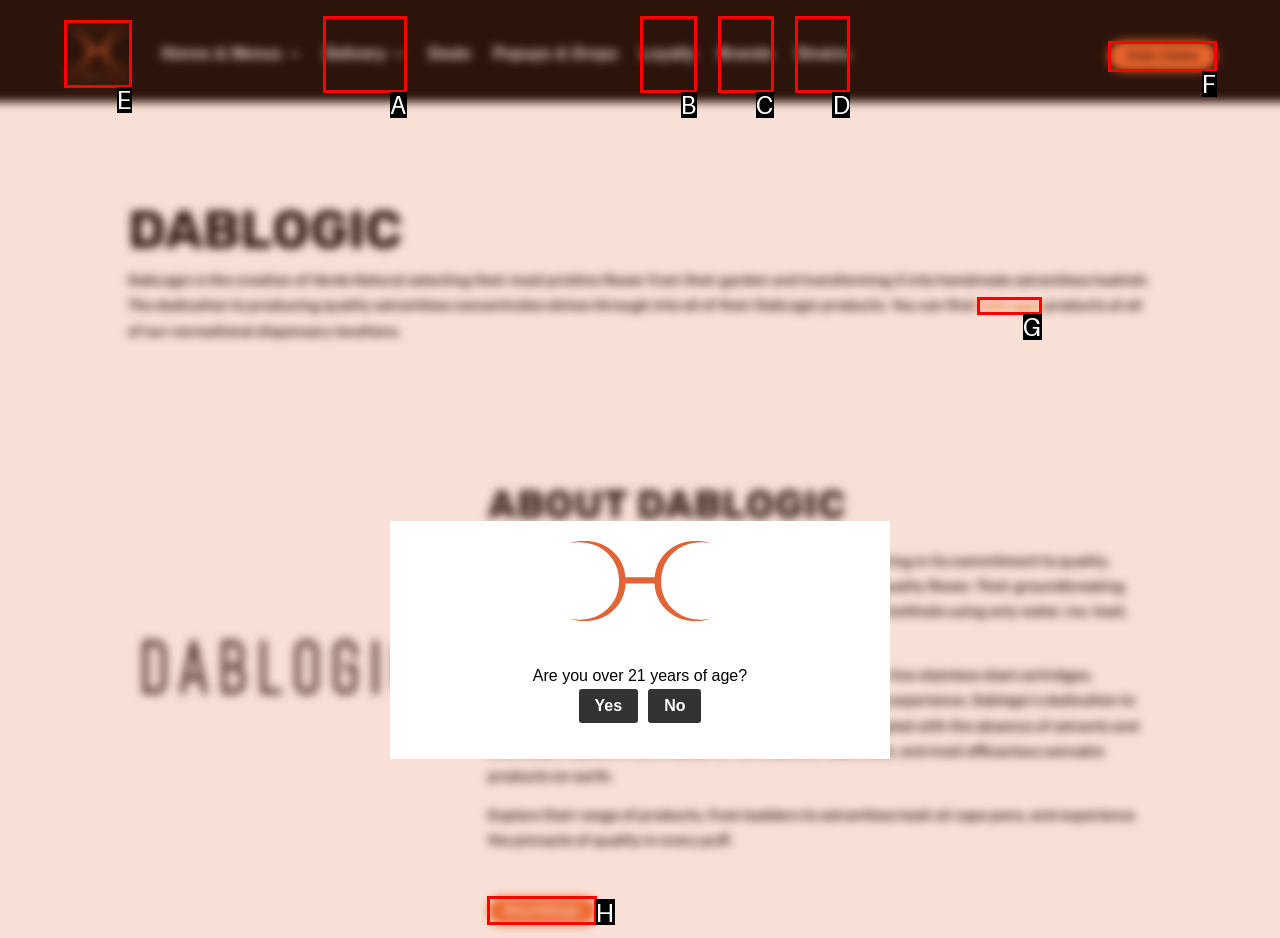Tell me which letter corresponds to the UI element that will allow you to Click the 'Shop Dablogic' link. Answer with the letter directly.

H